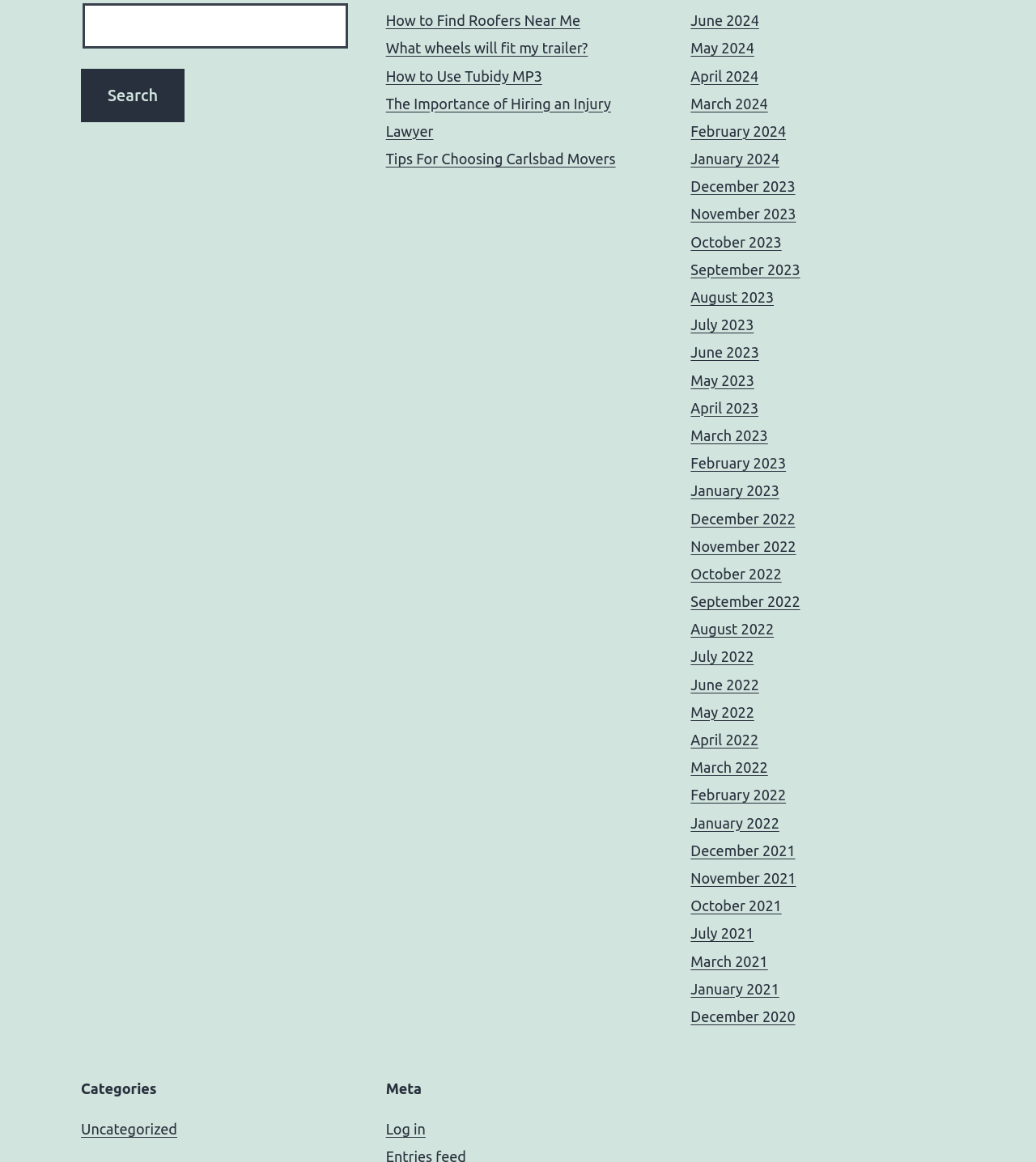Locate the UI element described by How to Use Tubidy MP3 in the provided webpage screenshot. Return the bounding box coordinates in the format (top-left x, top-left y, bottom-right x, bottom-right y), ensuring all values are between 0 and 1.

[0.372, 0.058, 0.523, 0.072]